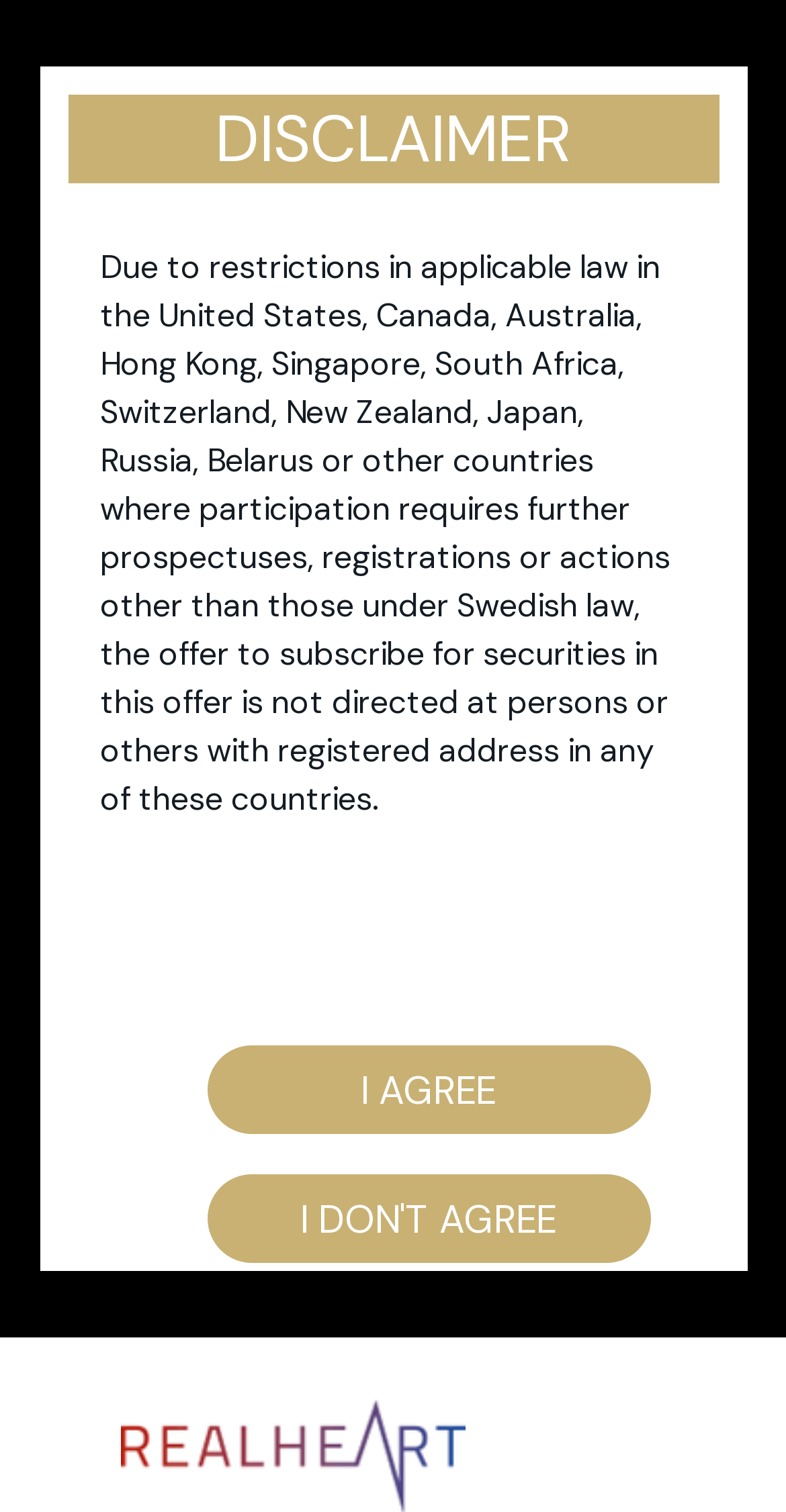Determine the bounding box for the described UI element: "youtube".

None